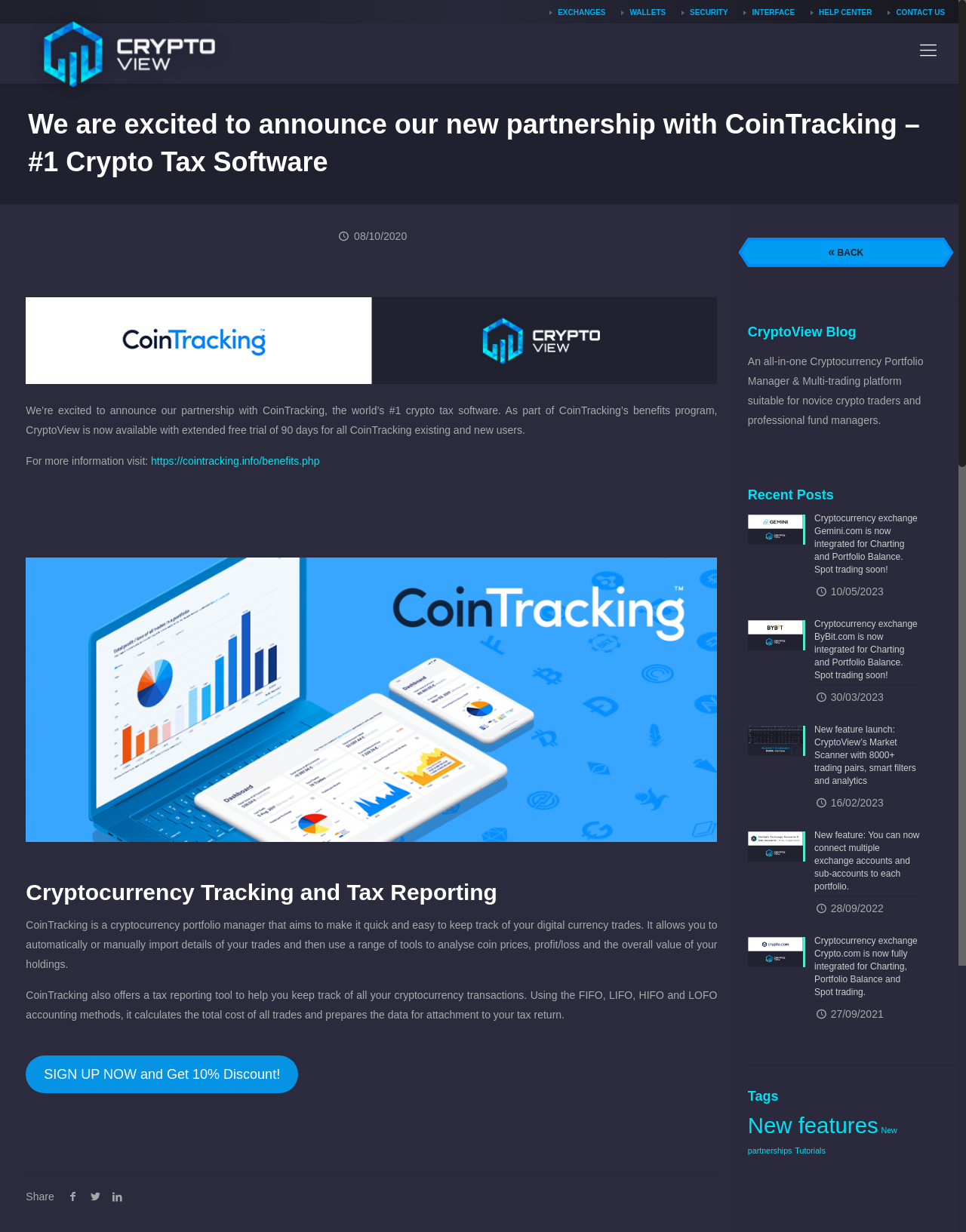Identify the bounding box for the UI element specified in this description: "Exchanges". The coordinates must be four float numbers between 0 and 1, formatted as [left, top, right, bottom].

[0.577, 0.007, 0.627, 0.013]